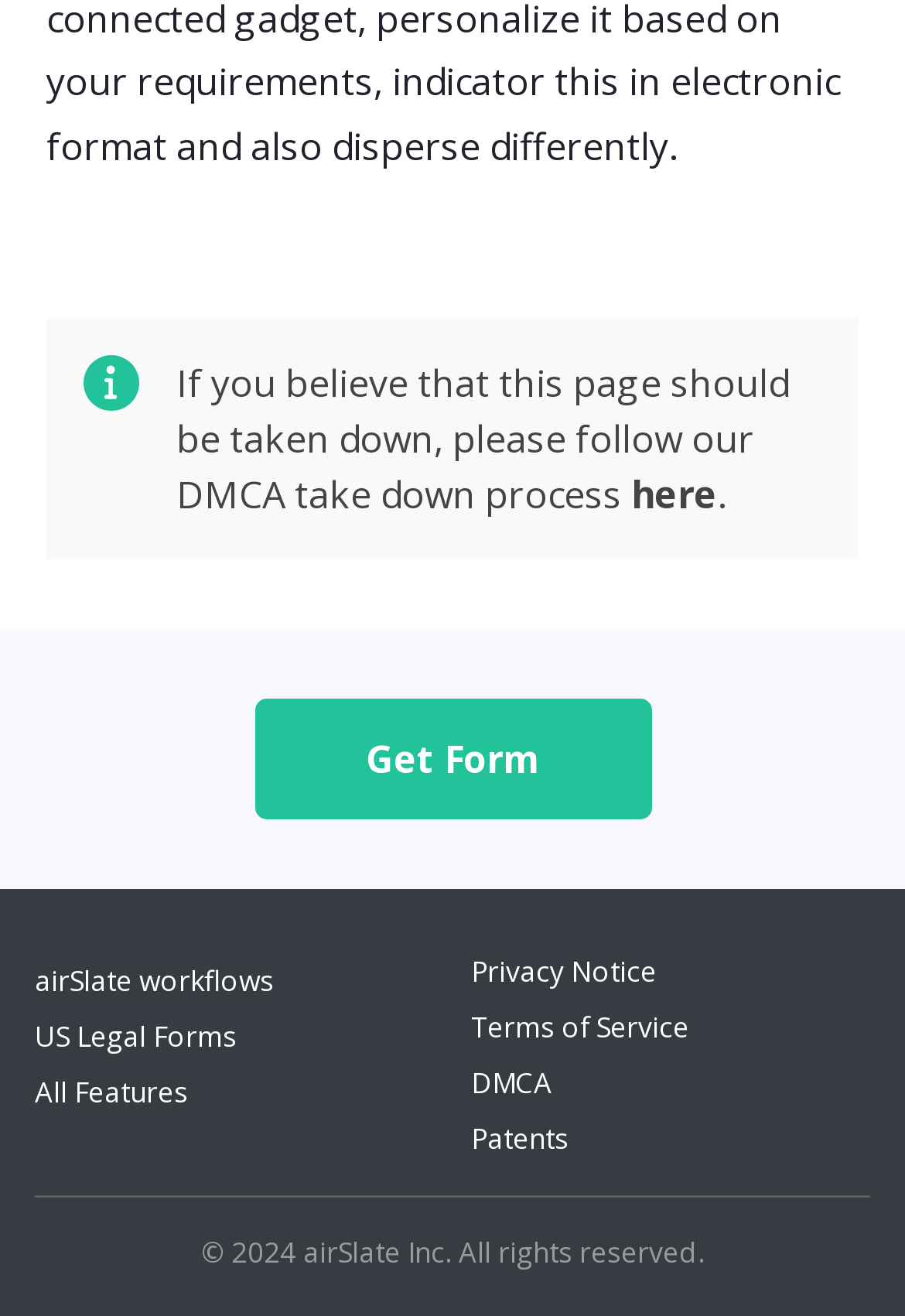Can you show the bounding box coordinates of the region to click on to complete the task described in the instruction: "Follow the DMCA take down process"?

[0.697, 0.356, 0.792, 0.395]